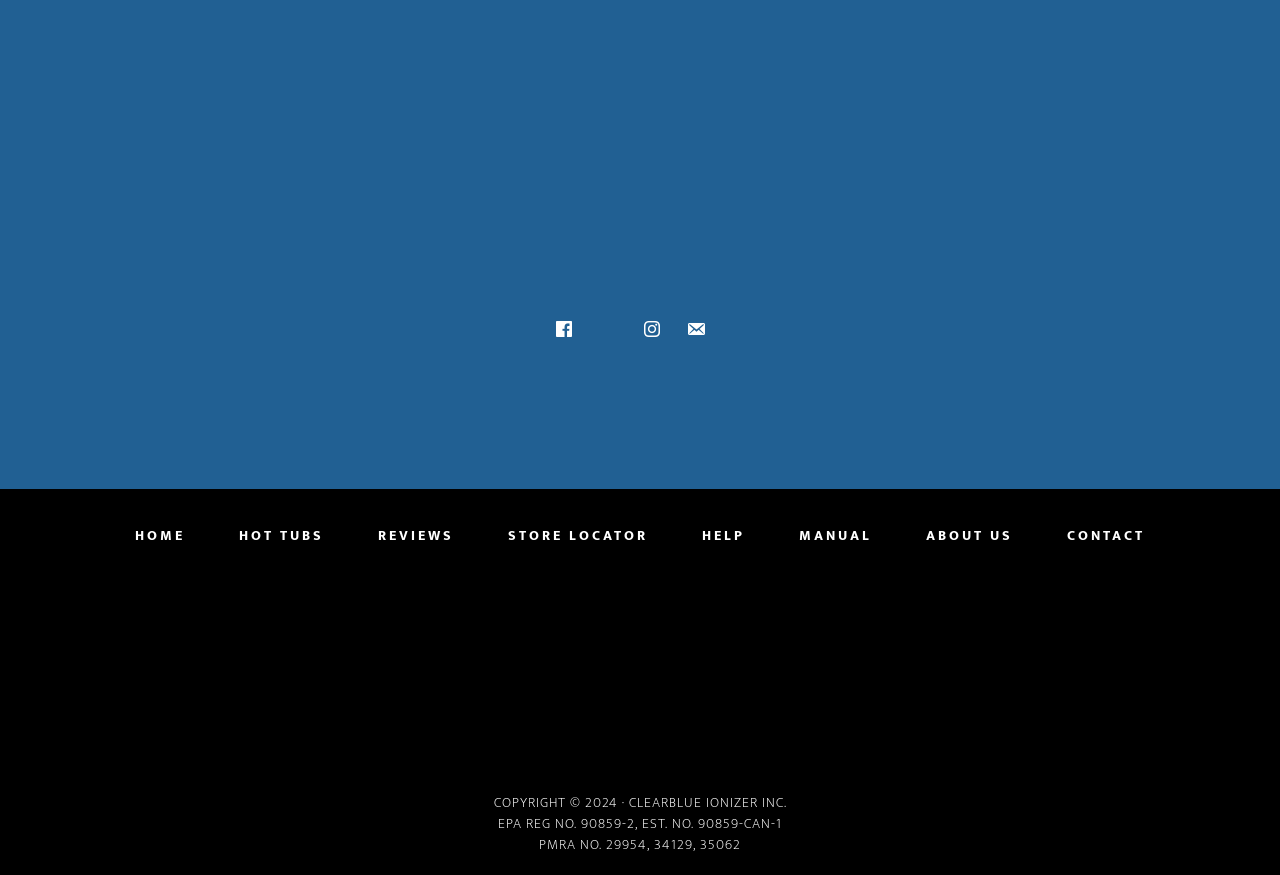Identify the bounding box coordinates of the element that should be clicked to fulfill this task: "Check Email". The coordinates should be provided as four float numbers between 0 and 1, i.e., [left, top, right, bottom].

[0.536, 0.362, 0.567, 0.401]